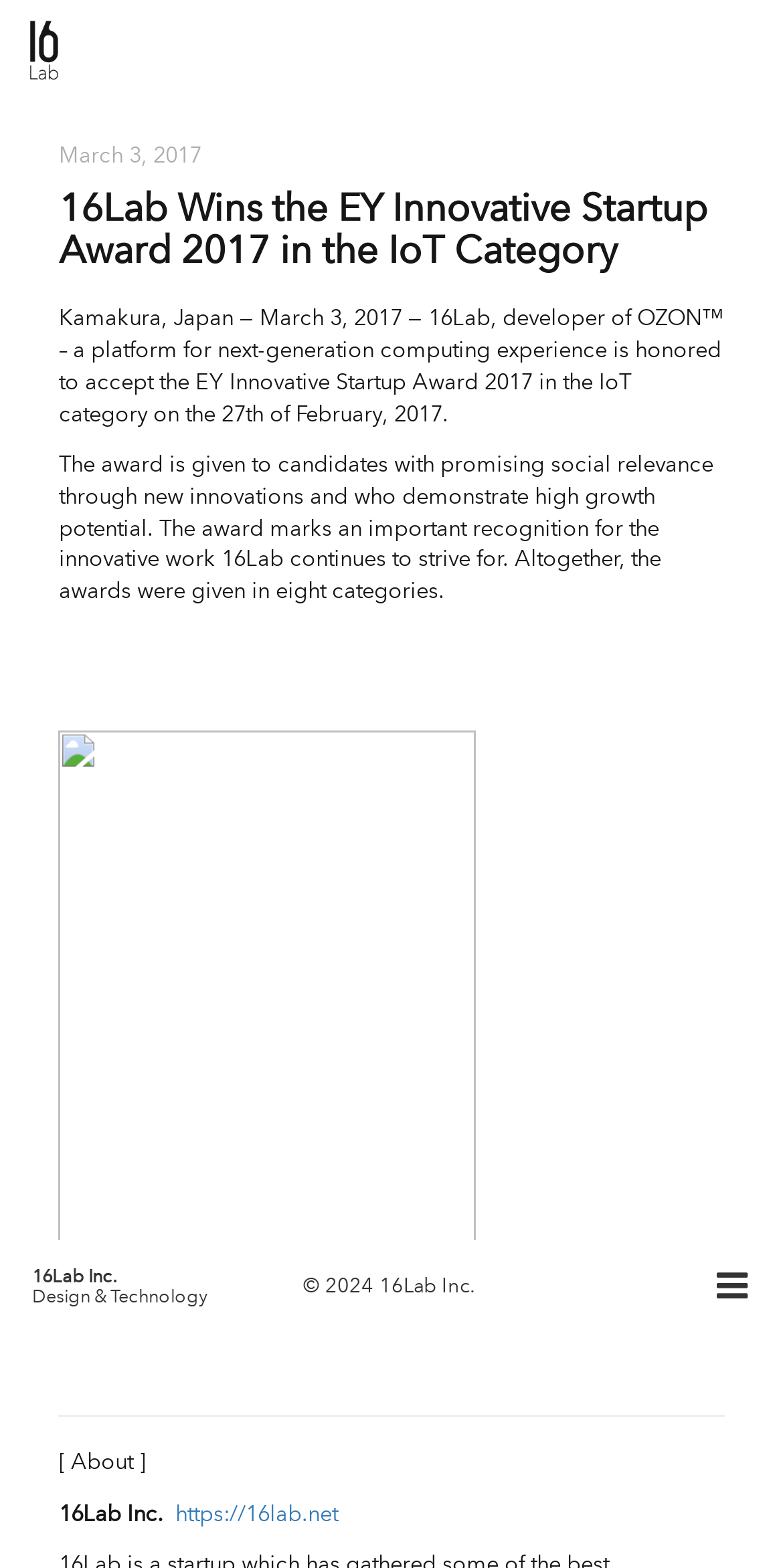From the image, can you give a detailed response to the question below:
How many categories were the awards given in?

I found the number of categories by reading the text content of the StaticText element which mentions 'the awards were given in eight categories'.